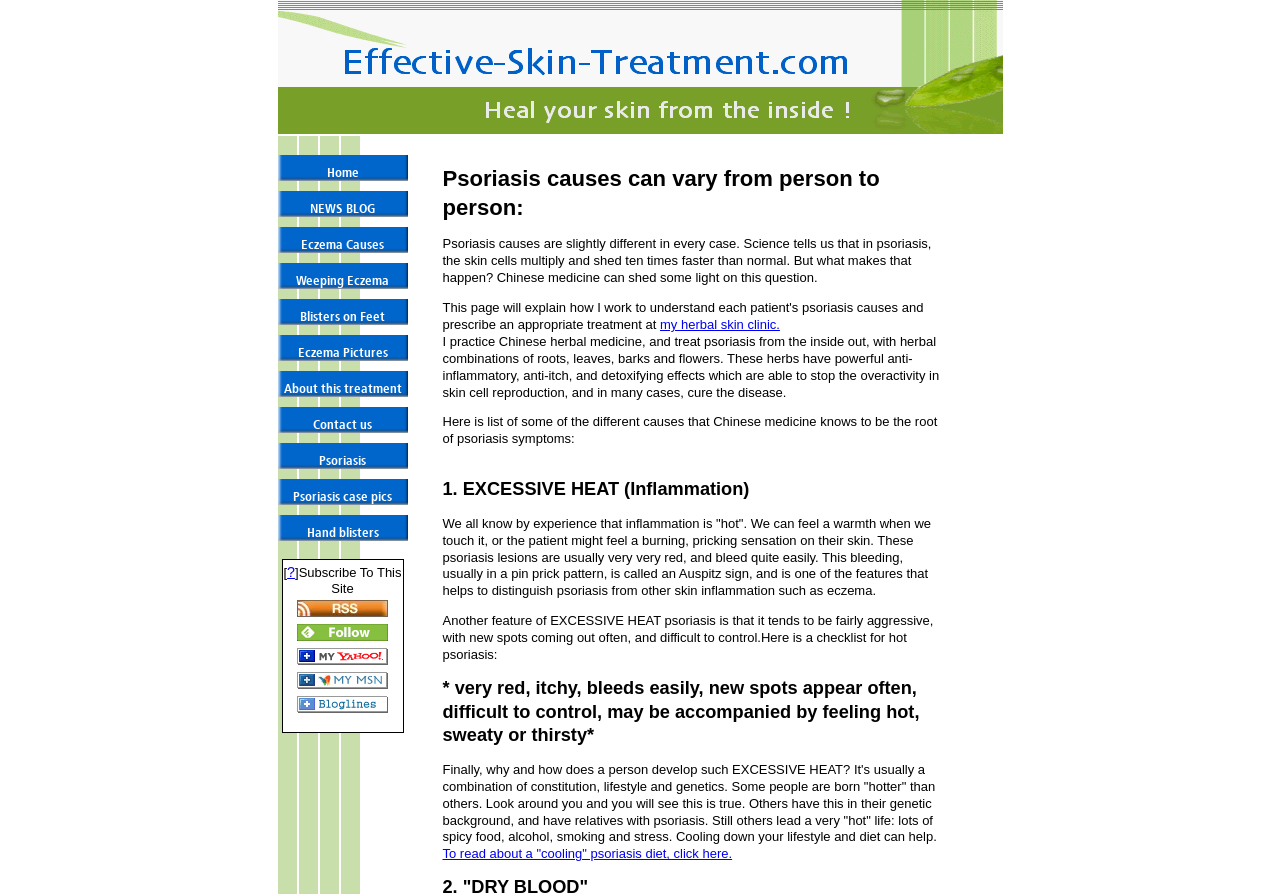Find the bounding box coordinates of the area that needs to be clicked in order to achieve the following instruction: "Subscribe to this site". The coordinates should be specified as four float numbers between 0 and 1, i.e., [left, top, right, bottom].

[0.231, 0.632, 0.314, 0.667]